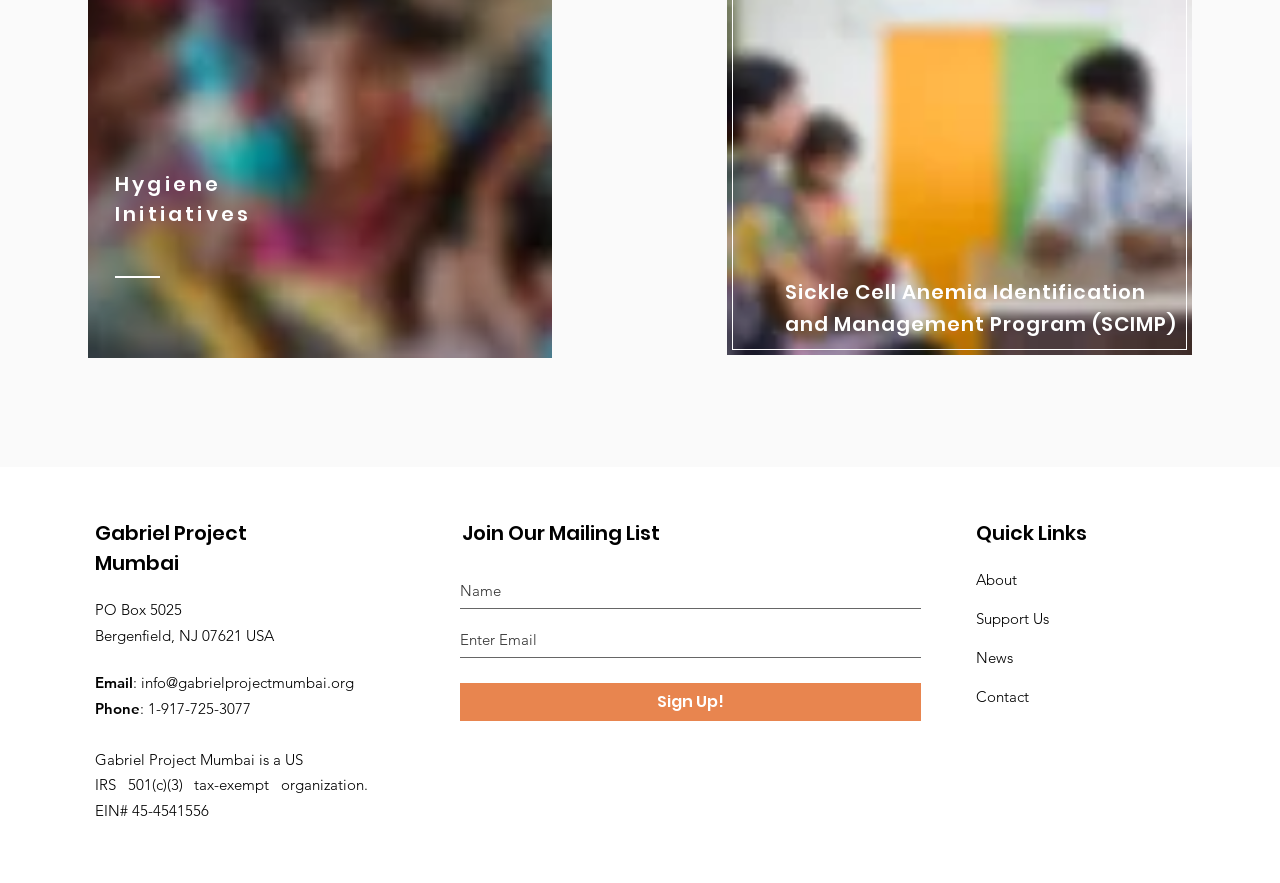Answer the question below in one word or phrase:
What is the phone number of the organization?

1-917-725-3077